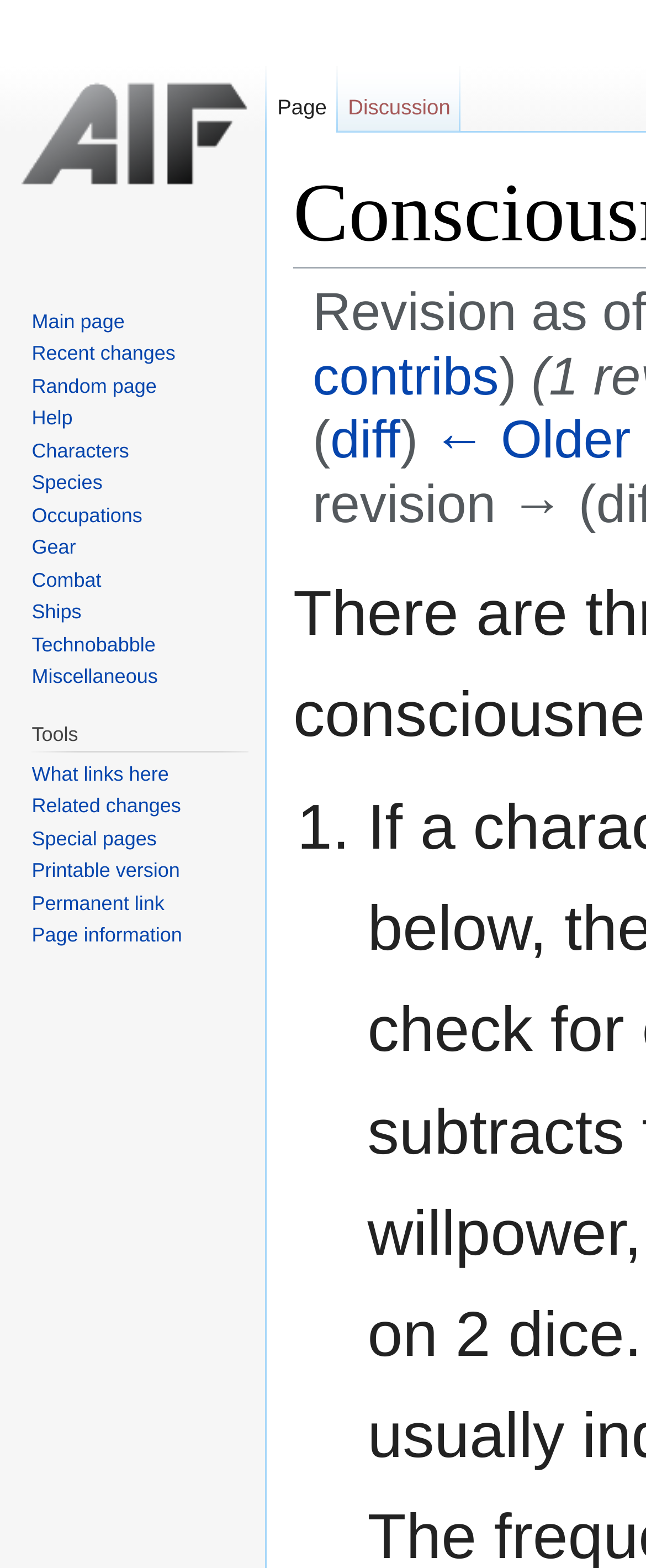Please determine the bounding box coordinates of the element to click in order to execute the following instruction: "View the Machine Portfolio page". The coordinates should be four float numbers between 0 and 1, specified as [left, top, right, bottom].

None